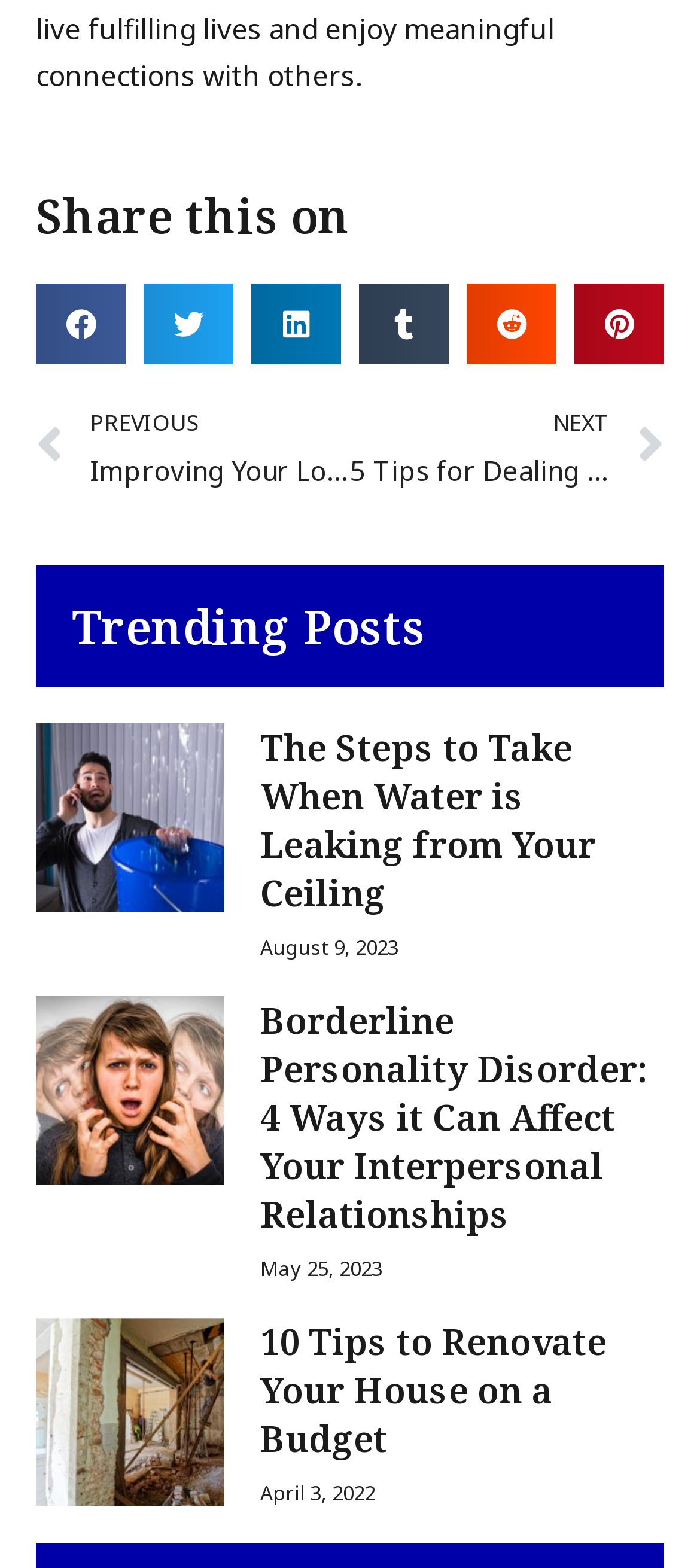Pinpoint the bounding box coordinates of the clickable element to carry out the following instruction: "Share on pinterest."

[0.821, 0.18, 0.949, 0.232]